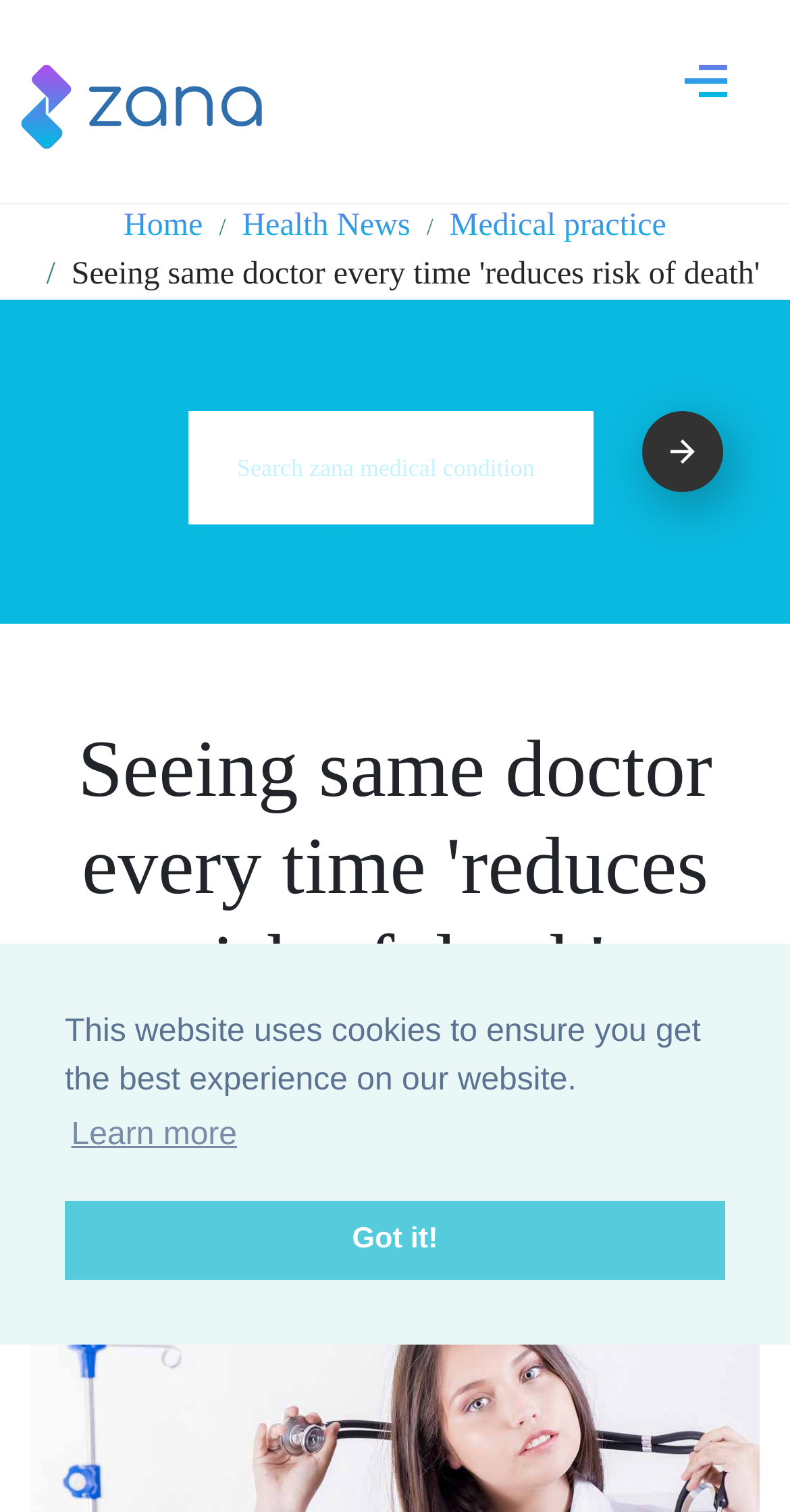Could you find the bounding box coordinates of the clickable area to complete this instruction: "Visit Zana Technology Gbmh"?

[0.0, 0.055, 0.333, 0.077]